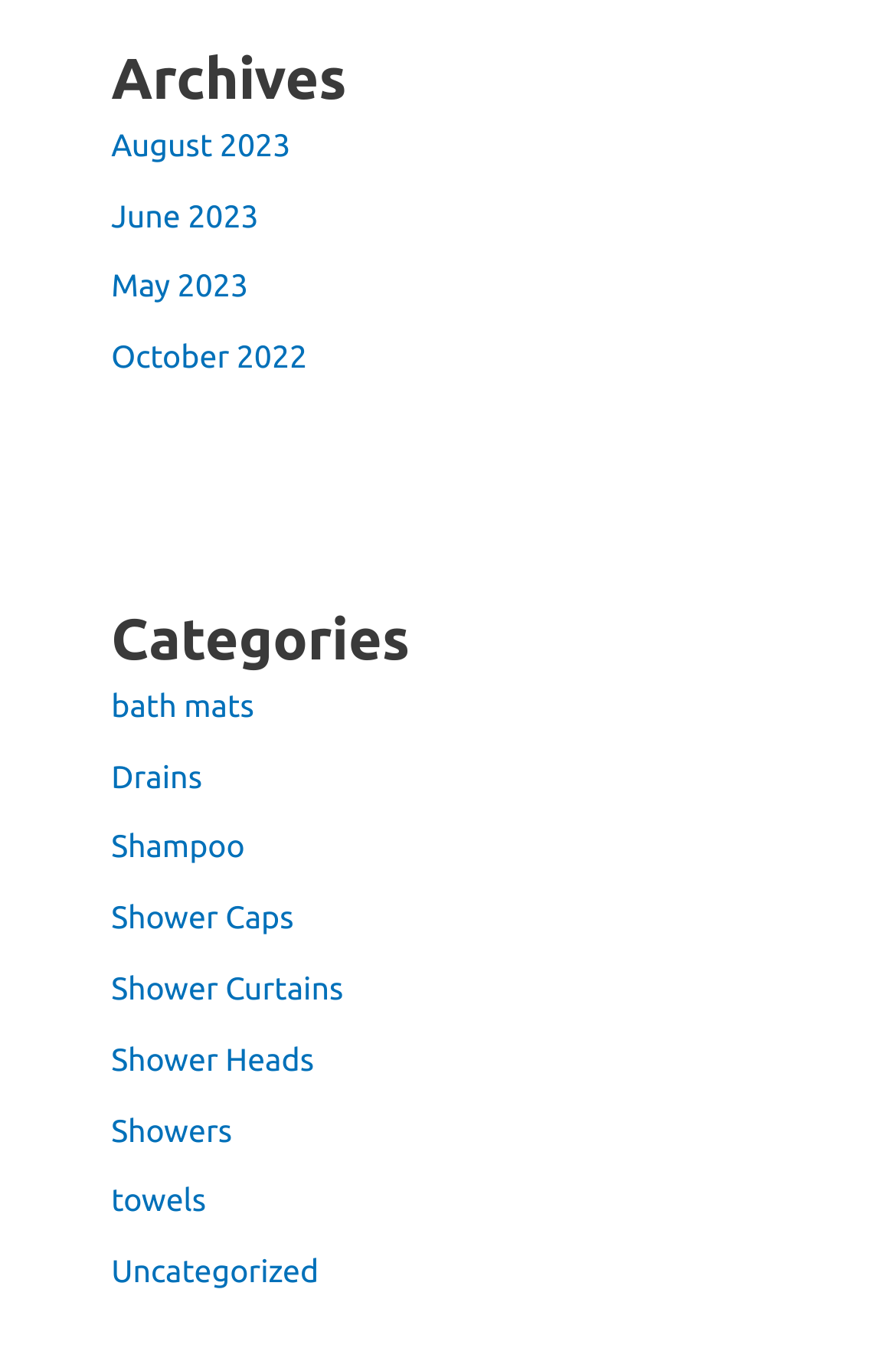Pinpoint the bounding box coordinates of the clickable area necessary to execute the following instruction: "explore Uncategorized posts". The coordinates should be given as four float numbers between 0 and 1, namely [left, top, right, bottom].

[0.124, 0.914, 0.356, 0.94]